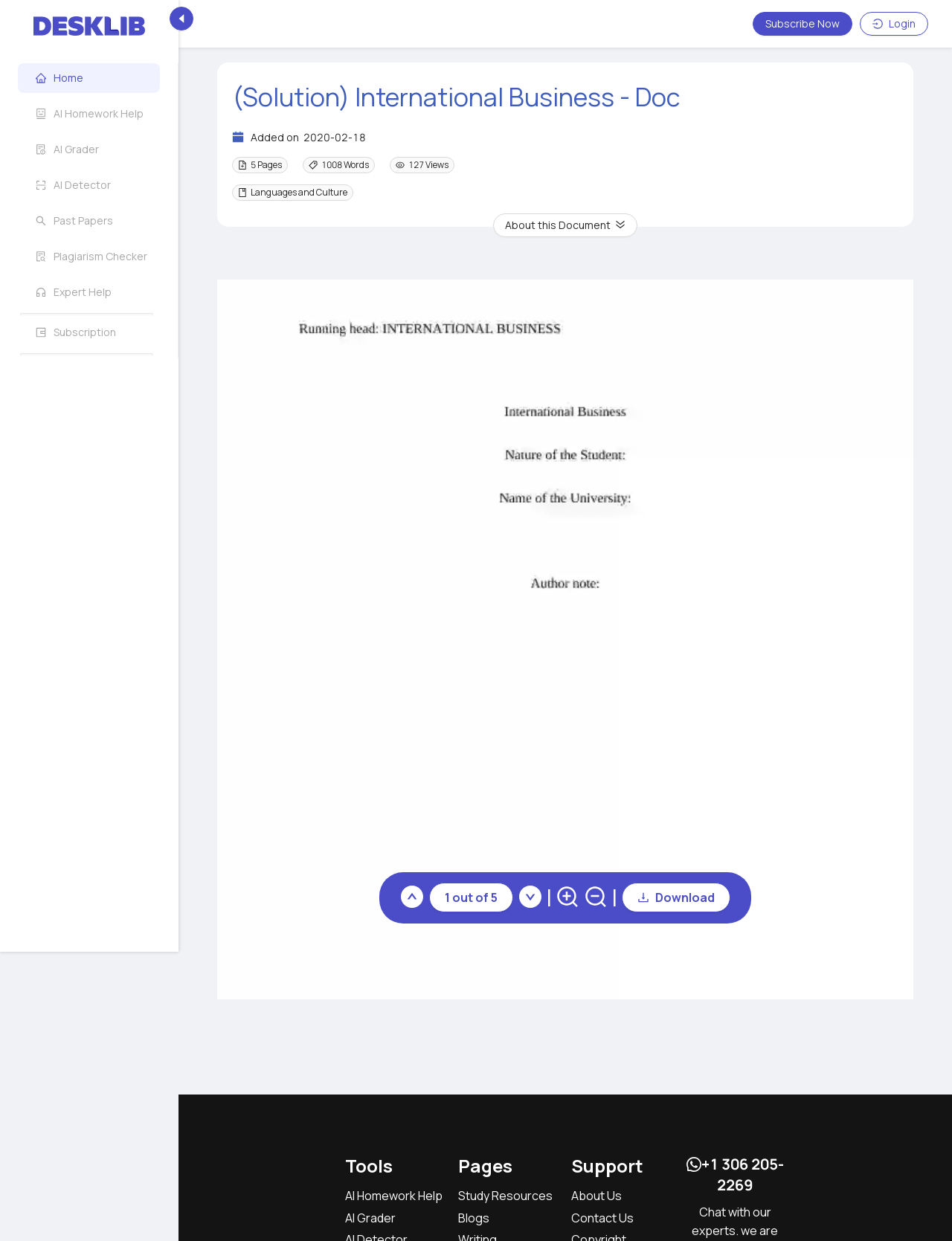Could you provide the bounding box coordinates for the portion of the screen to click to complete this instruction: "Click the Subscribe Now button"?

[0.791, 0.01, 0.895, 0.029]